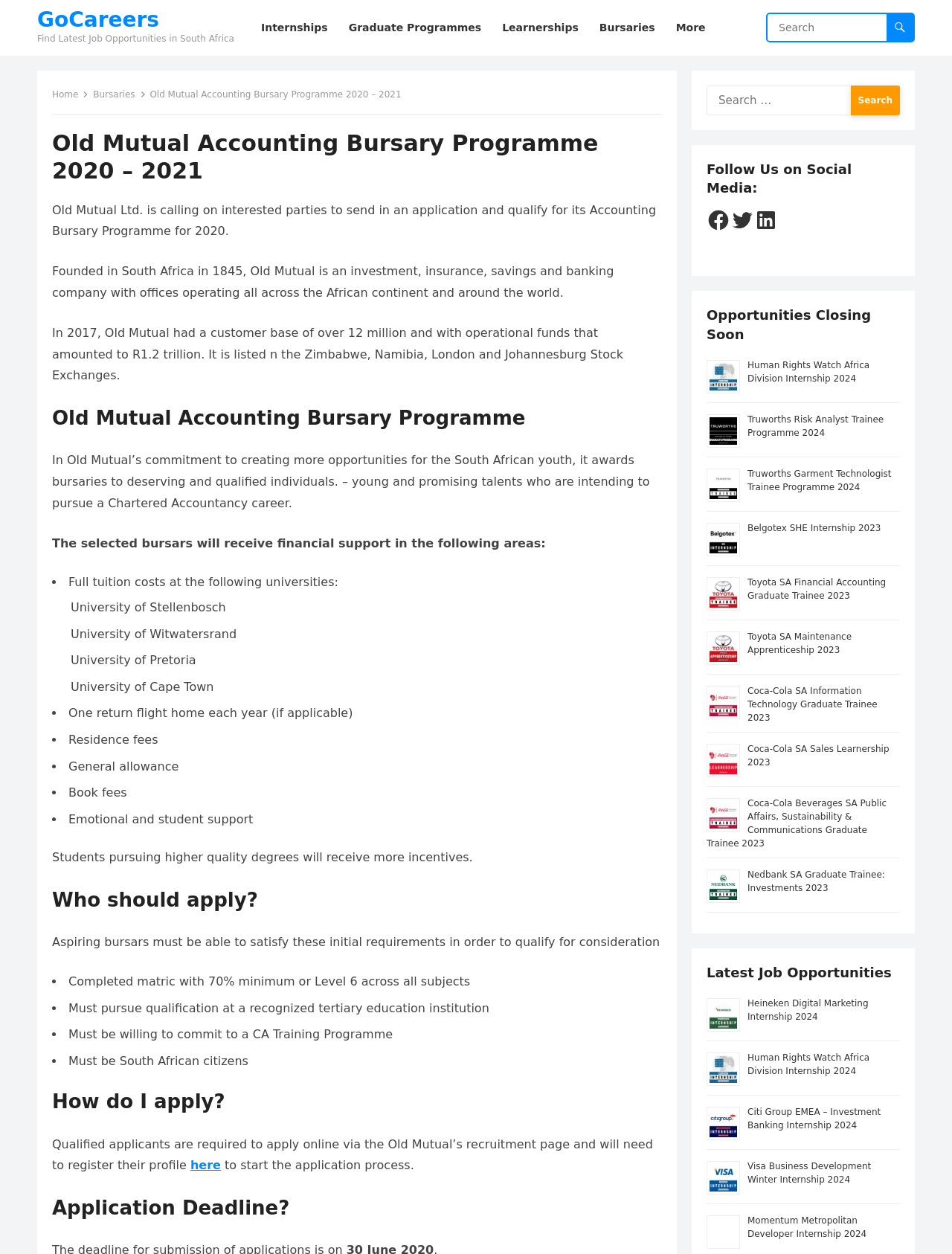Find the bounding box coordinates of the element's region that should be clicked in order to follow the given instruction: "Search for bursaries". The coordinates should consist of four float numbers between 0 and 1, i.e., [left, top, right, bottom].

[0.62, 0.0, 0.697, 0.044]